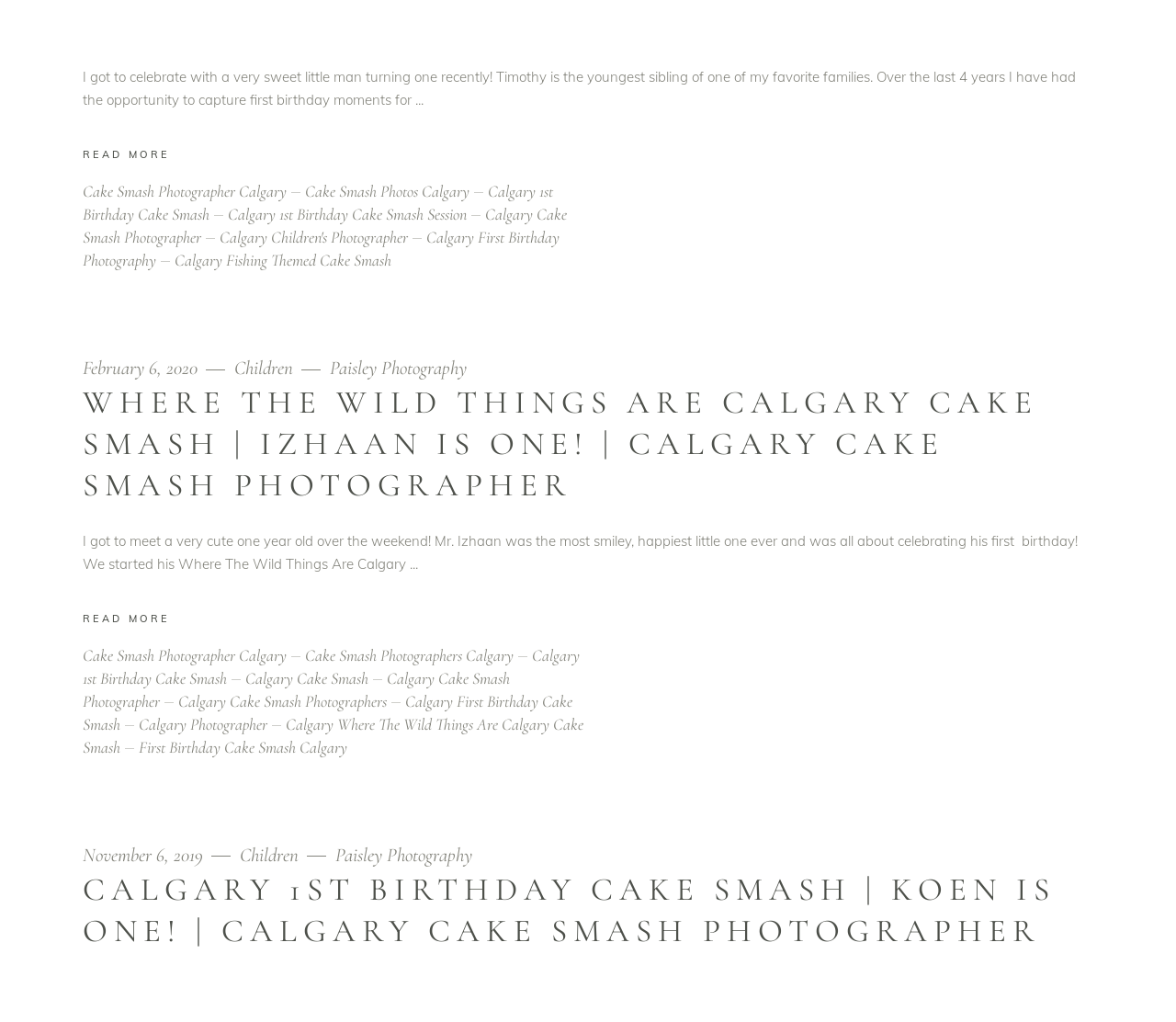Select the bounding box coordinates of the element I need to click to carry out the following instruction: "View 'CALGARY 1ST BIRTHDAY CAKE SMASH | KOEN IS ONE! | CALGARY CAKE SMASH PHOTOGRAPHER'".

[0.07, 0.852, 0.898, 0.93]